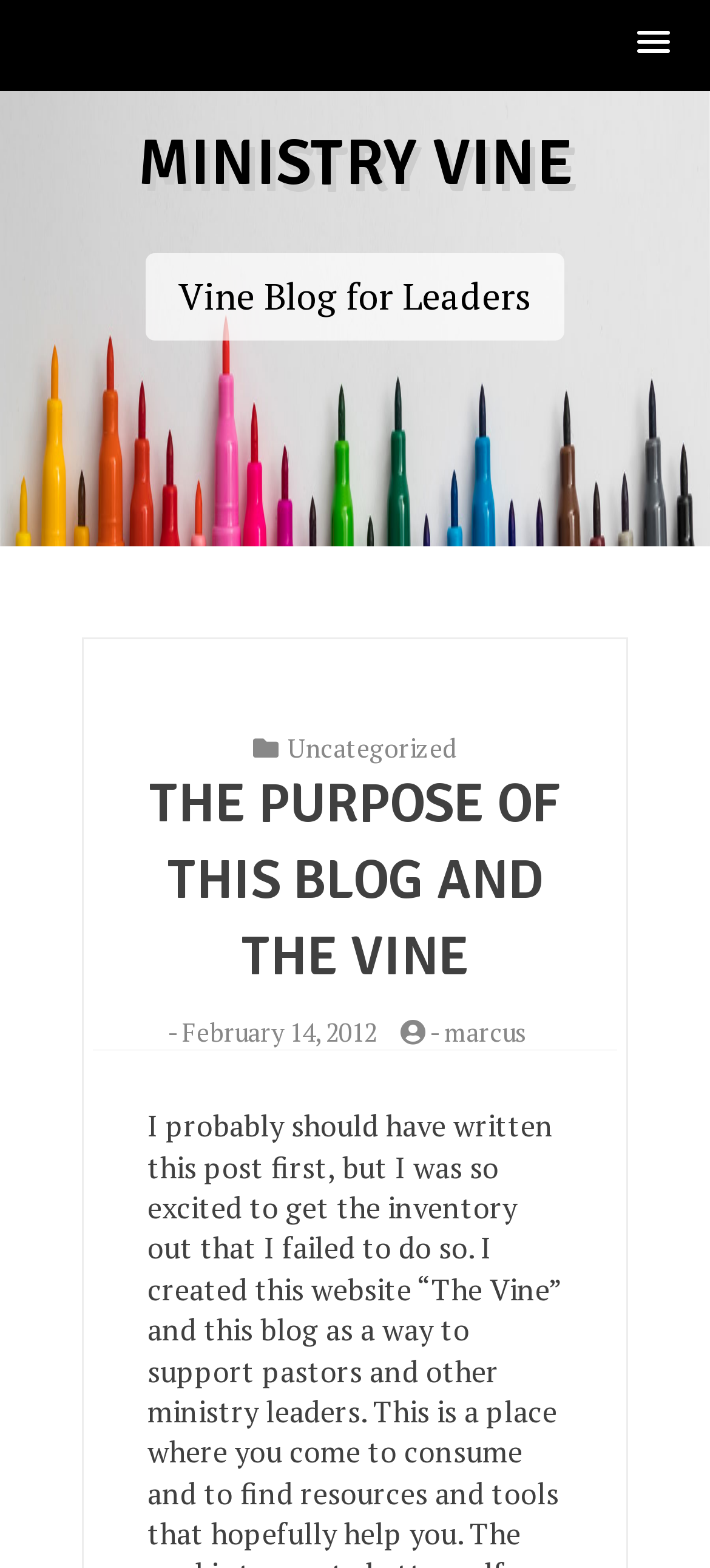Give a detailed overview of the webpage's appearance and contents.

The webpage is a blog titled "The Purpose of this blog and The Vine – Ministry Vine". At the top right corner, there is a button with a popup menu. Below the button, there is a header image that spans the entire width of the page. 

On top of the header image, there is a large heading "MINISTRY VINE" with a link to the same text. Below the heading, there is a static text "Vine Blog for Leaders". 

Further down, there is a section with a heading "THE PURPOSE OF THIS BLOG AND THE VINE". This section contains a link to the category "Uncategorized", a dash, a link to the date "February 14, 2012", another dash, and a link to the author "marcus".